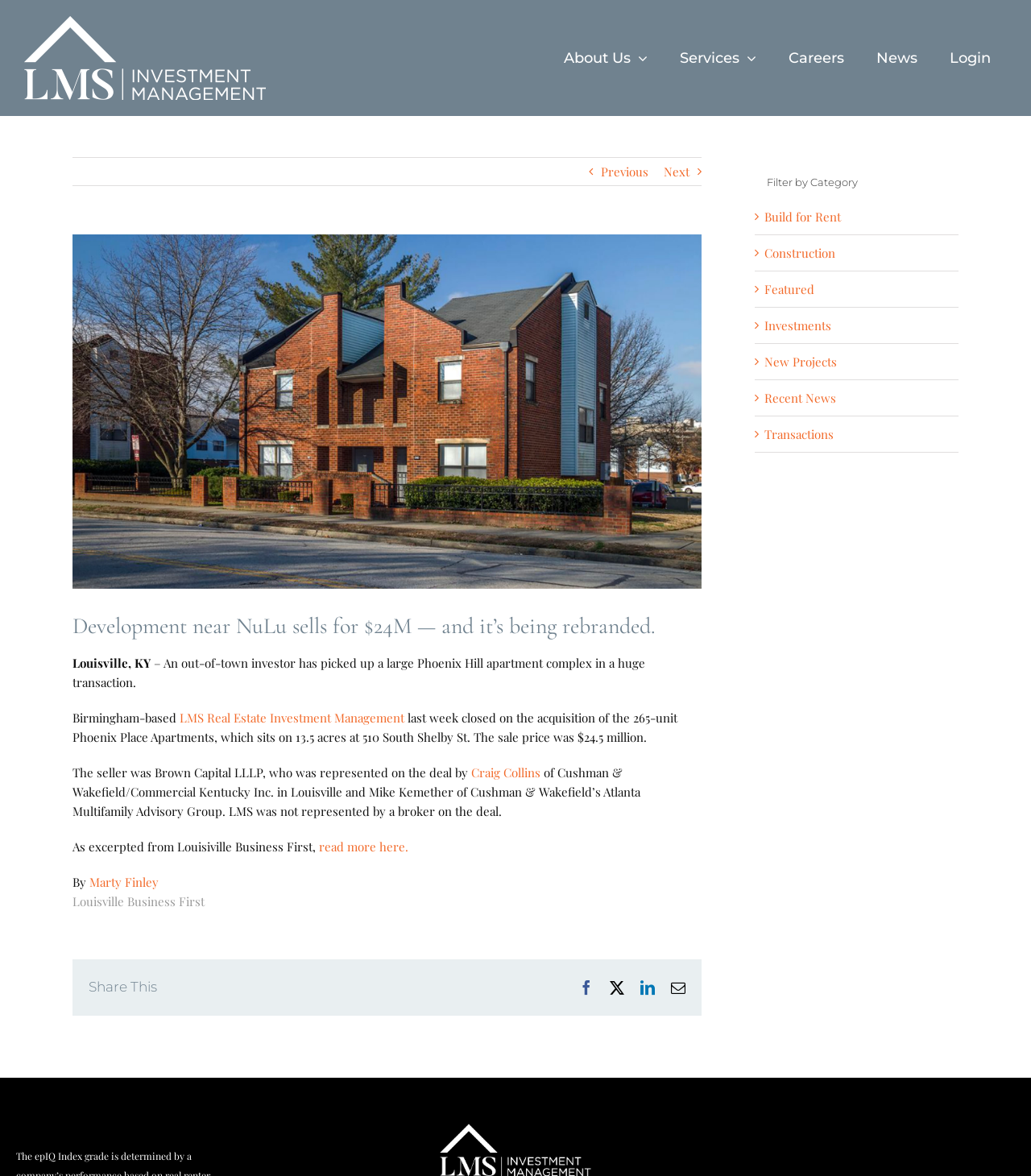What is the sale price of the Phoenix Place Apartments?
Please ensure your answer to the question is detailed and covers all necessary aspects.

I found the answer by reading the article content, specifically the sentence 'The sale price was $24.5 million.'